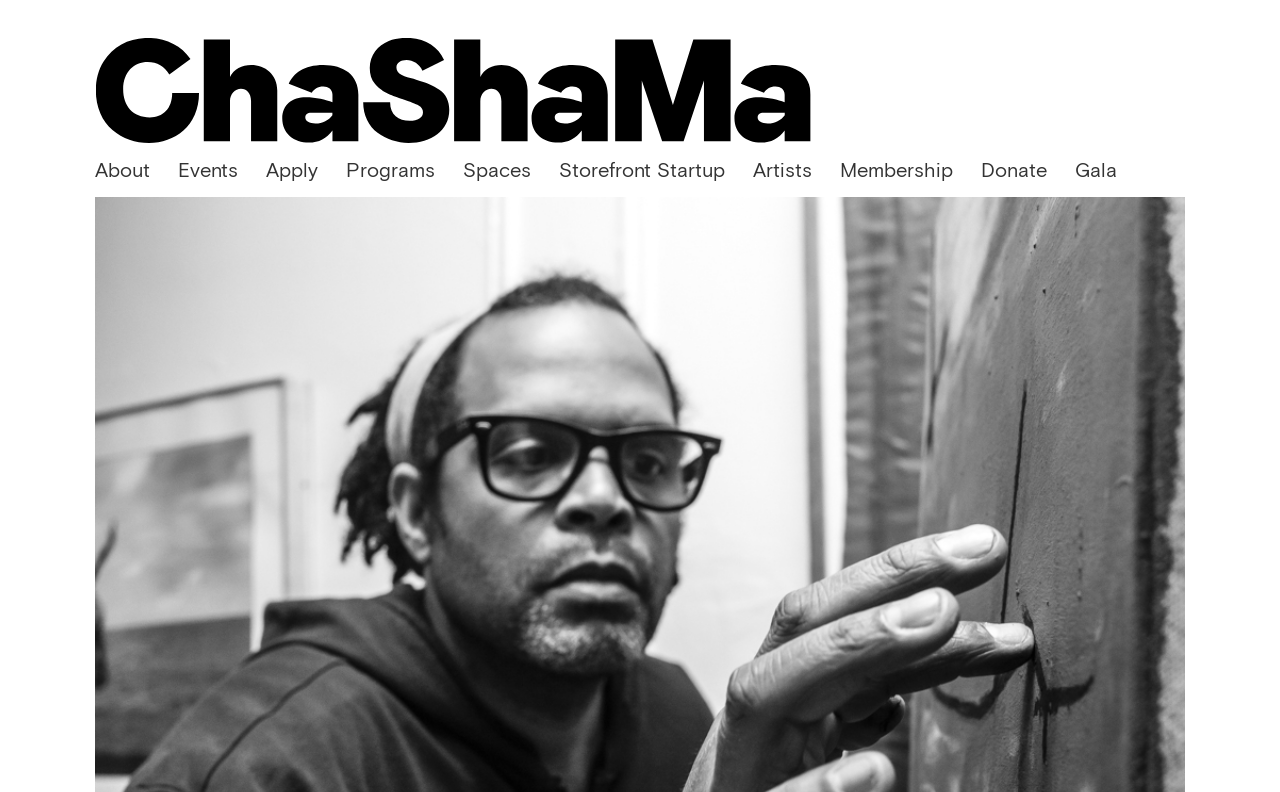Respond to the question below with a single word or phrase:
What is the last link on the top navigation bar?

Gala